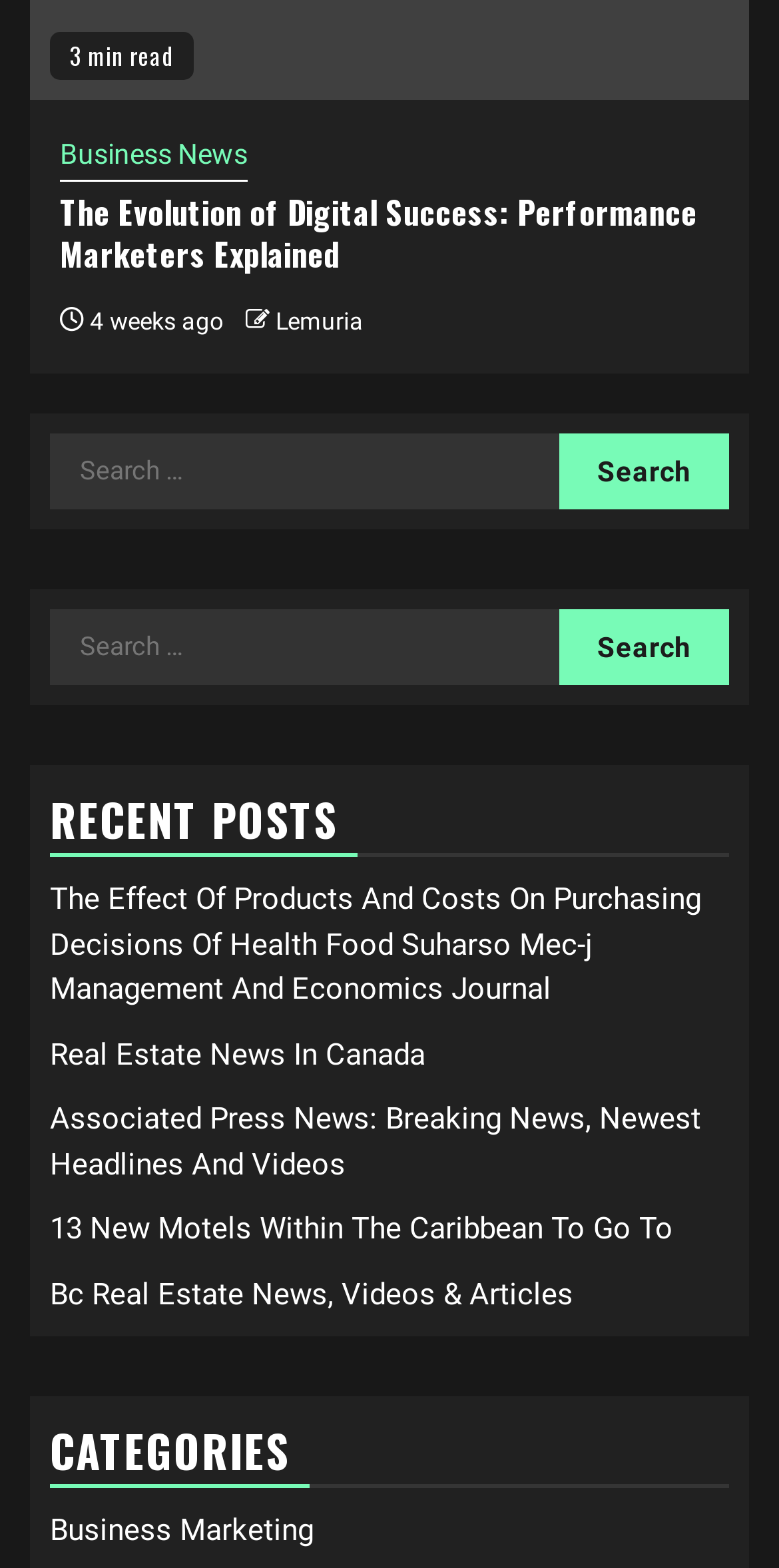Give the bounding box coordinates for this UI element: "Star cricket live online streaming". The coordinates should be four float numbers between 0 and 1, arranged as [left, top, right, bottom].

None